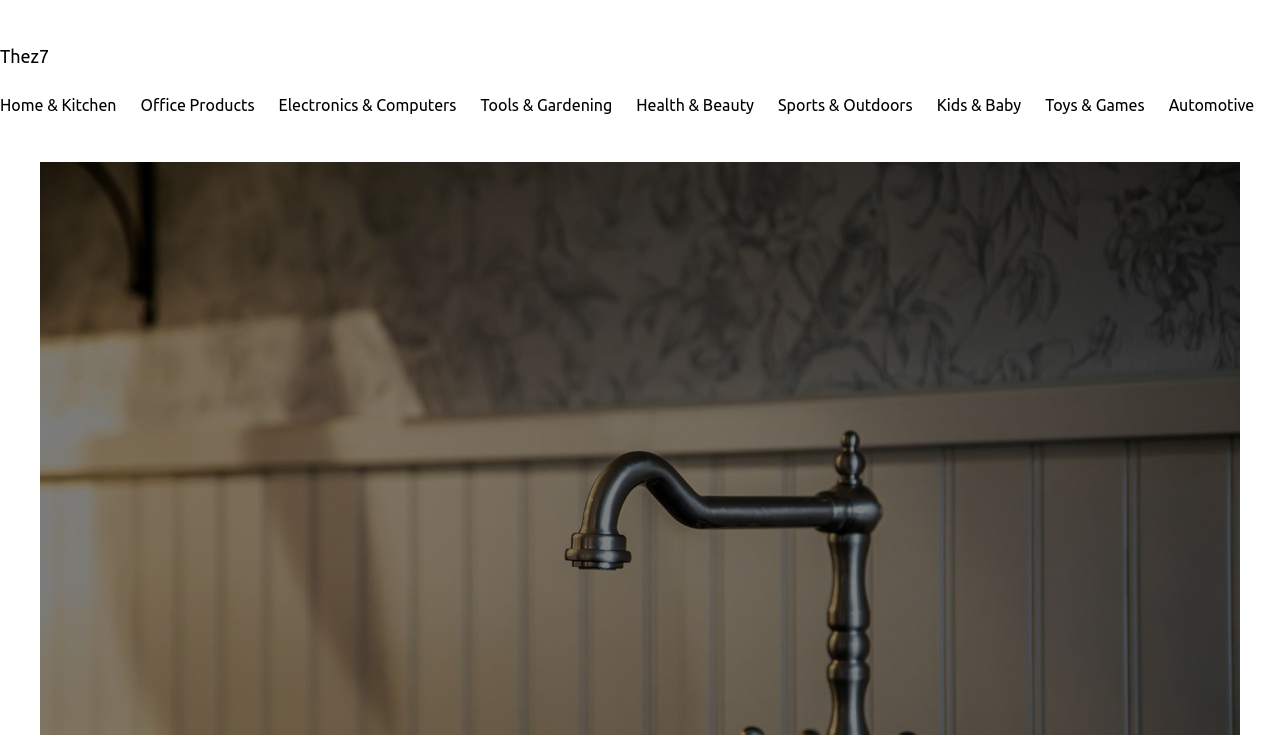Please pinpoint the bounding box coordinates for the region I should click to adhere to this instruction: "click on Thez7".

[0.0, 0.062, 0.038, 0.089]